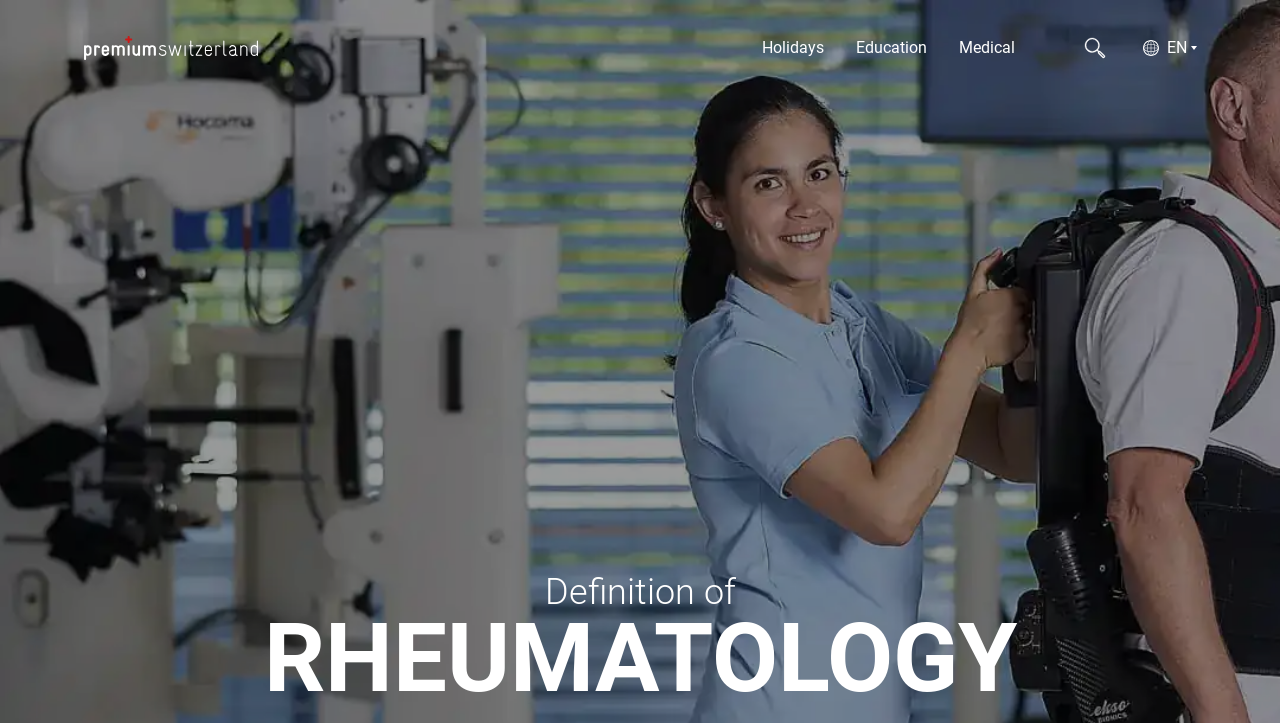Offer a detailed account of what is visible on the webpage.

The webpage features a logo of "Premium Switzerland" at the top left corner, which is a clickable link. To the right of the logo, there are four horizontal links: "Holidays", "Education", "Medical", and a "Search icon" with a magnifying glass image. The search icon is accompanied by a "Language icon" and the text "EN" to its right, indicating the current language setting.

Below these links, the webpage has a prominent heading that spans across the page, titled "Definition of RHEUMATOLOGY". This heading is centered and takes up most of the vertical space on the page.